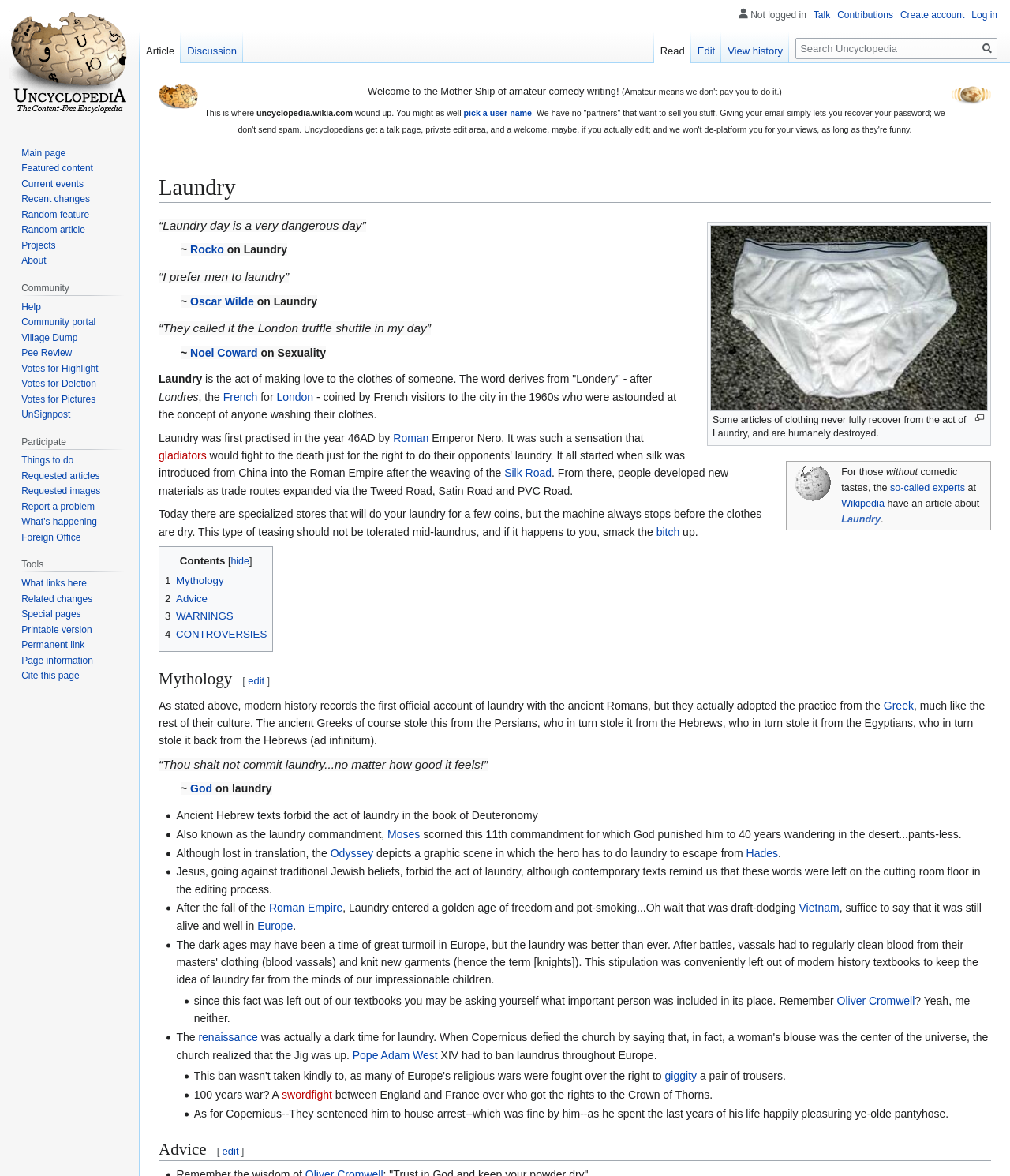Please identify the bounding box coordinates of the element I should click to complete this instruction: 'Click the 'pick a user name' link'. The coordinates should be given as four float numbers between 0 and 1, like this: [left, top, right, bottom].

[0.459, 0.092, 0.527, 0.1]